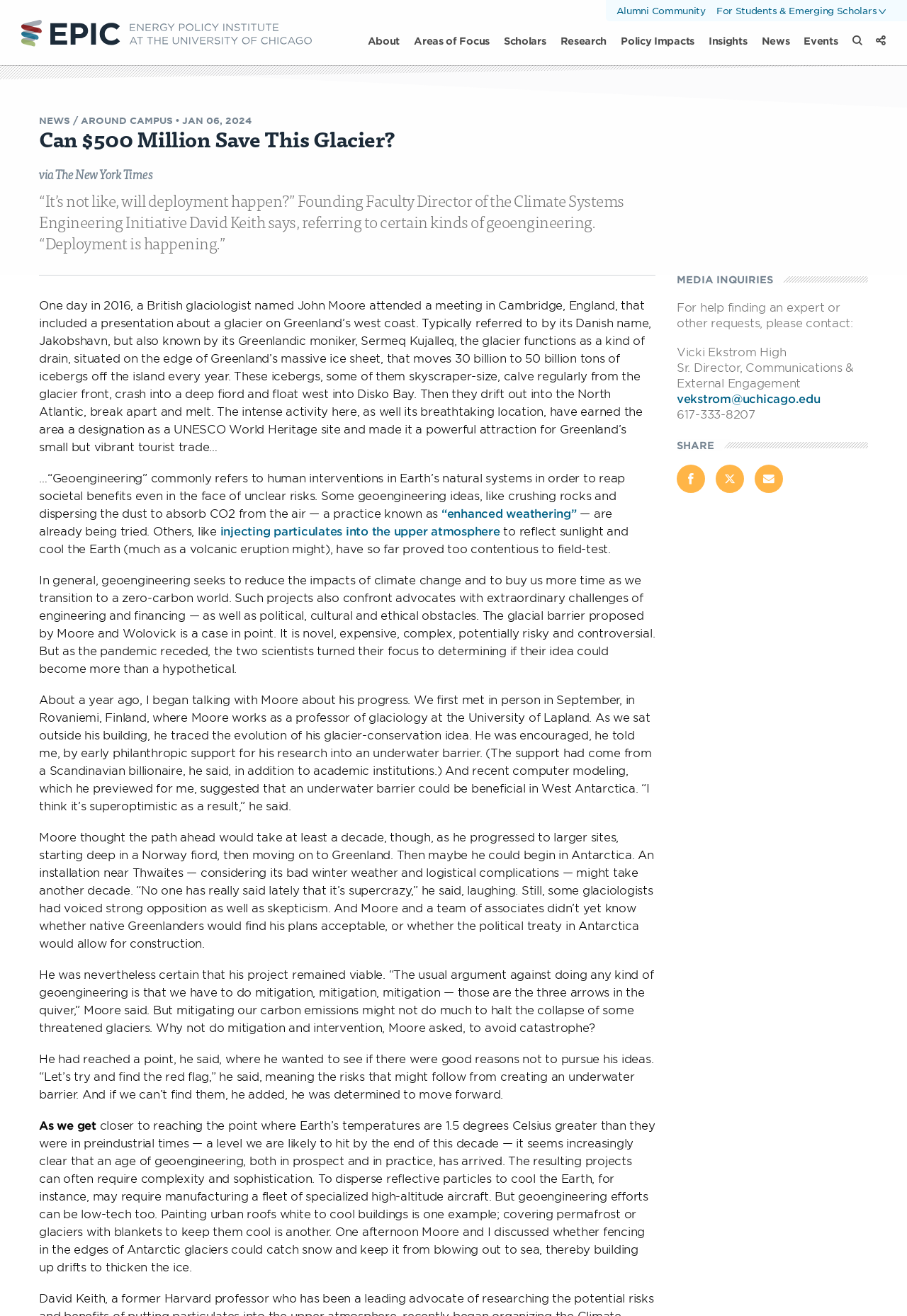Give a concise answer using only one word or phrase for this question:
What is the purpose of geoengineering?

To reduce climate change impacts